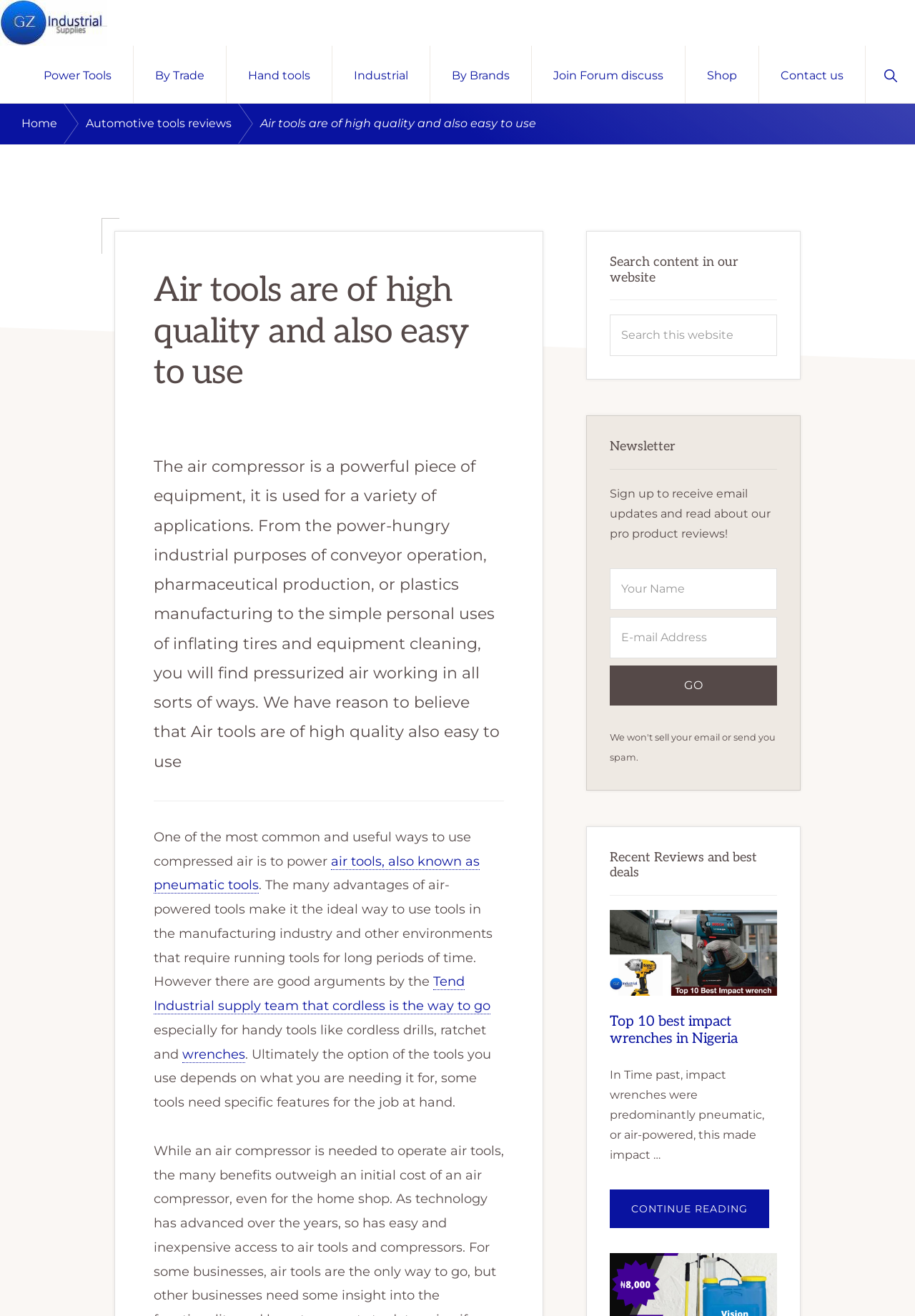Highlight the bounding box coordinates of the element that should be clicked to carry out the following instruction: "Read about top 10 best impact wrenches in Nigeria". The coordinates must be given as four float numbers ranging from 0 to 1, i.e., [left, top, right, bottom].

[0.666, 0.77, 0.849, 0.796]